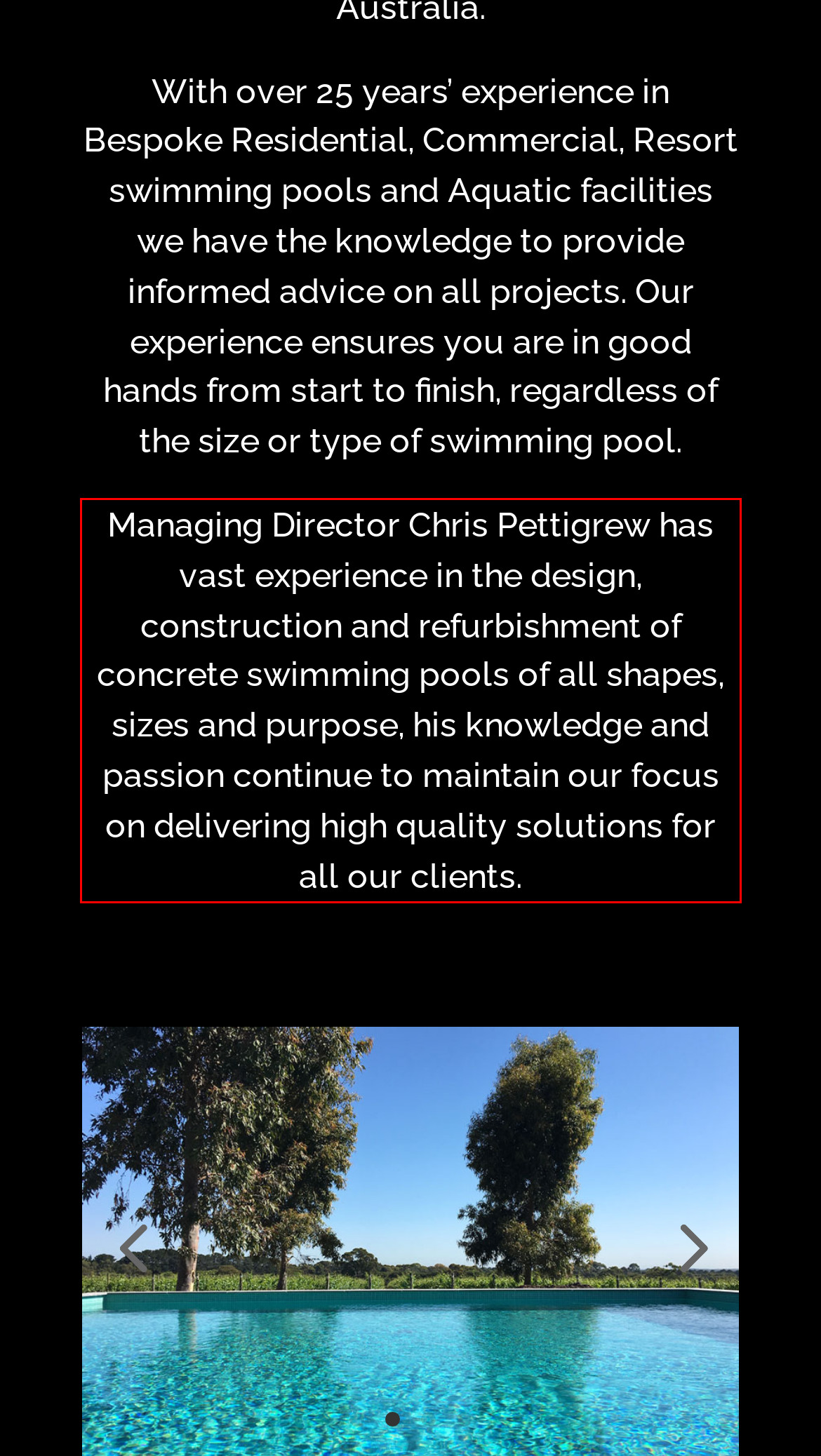The screenshot you have been given contains a UI element surrounded by a red rectangle. Use OCR to read and extract the text inside this red rectangle.

Managing Director Chris Pettigrew has vast experience in the design, construction and refurbishment of concrete swimming pools of all shapes, sizes and purpose, his knowledge and passion continue to maintain our focus on delivering high quality solutions for all our clients.